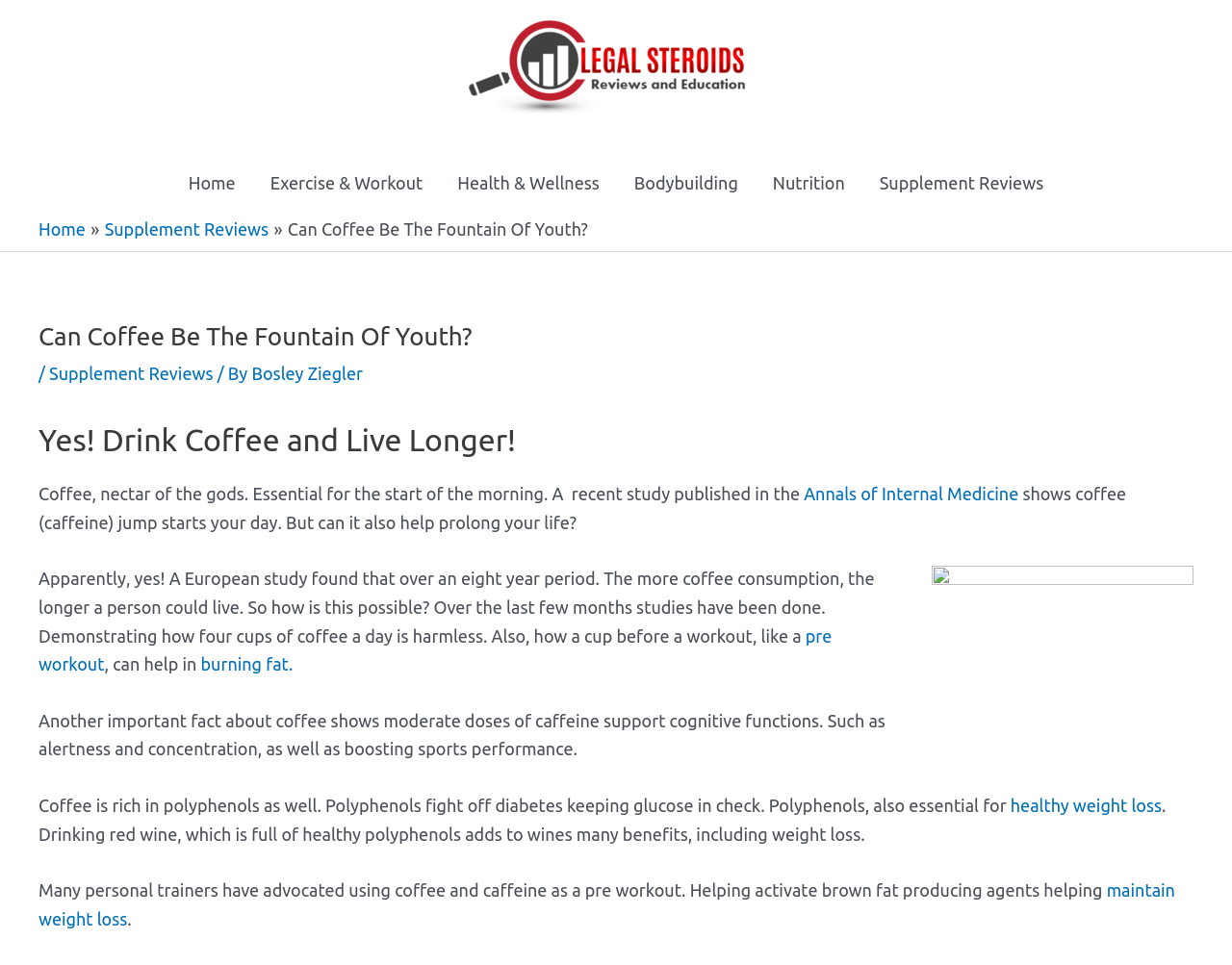Kindly provide the bounding box coordinates of the section you need to click on to fulfill the given instruction: "Check out the 'Supplement Reviews' section".

[0.7, 0.154, 0.861, 0.225]